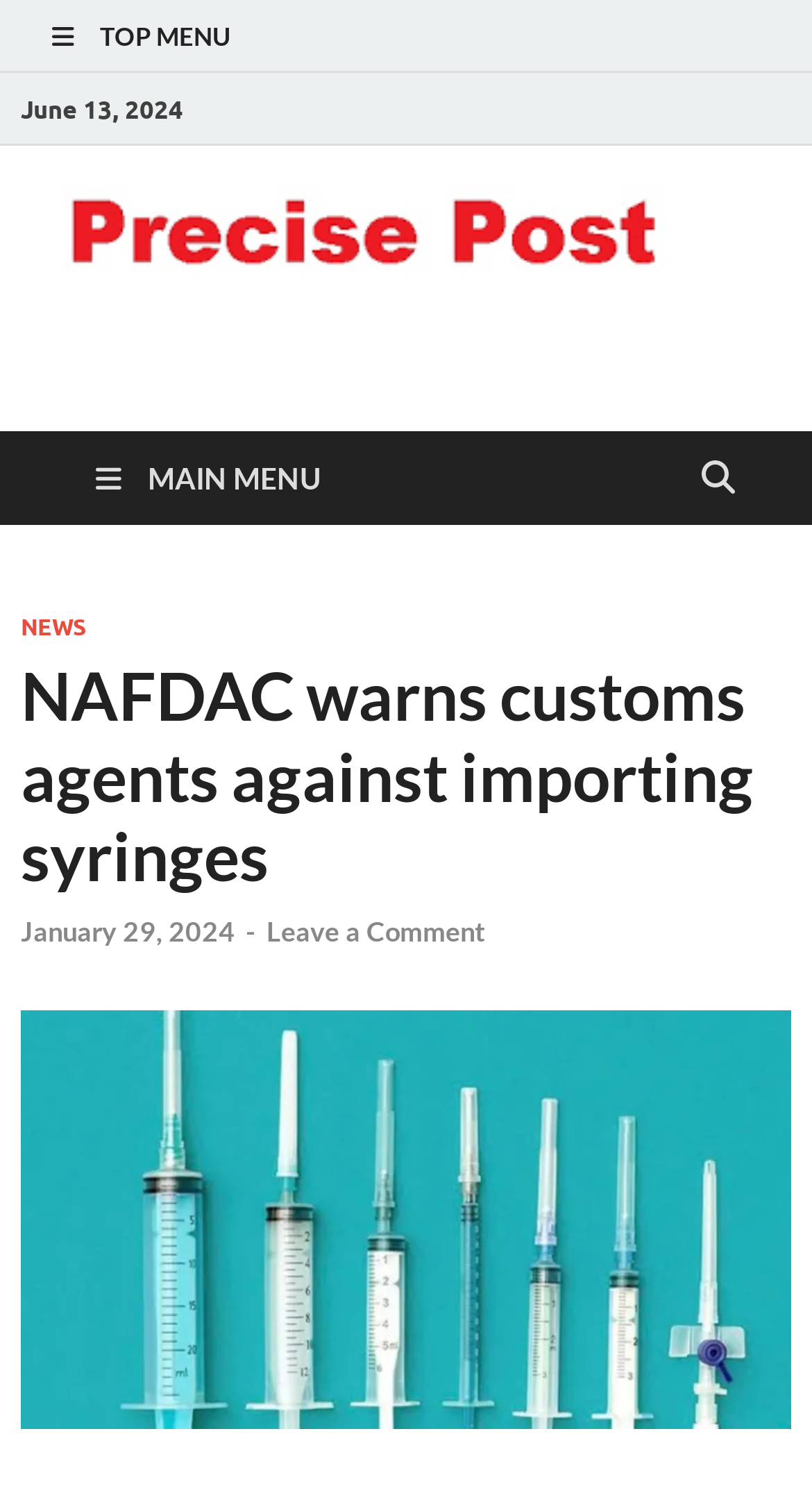What is the main topic of the news article?
Provide a detailed answer to the question, using the image to inform your response.

I found the main topic of the news article by looking at the heading element in the middle section of the webpage, which says 'NAFDAC warns customs agents against importing syringes'.